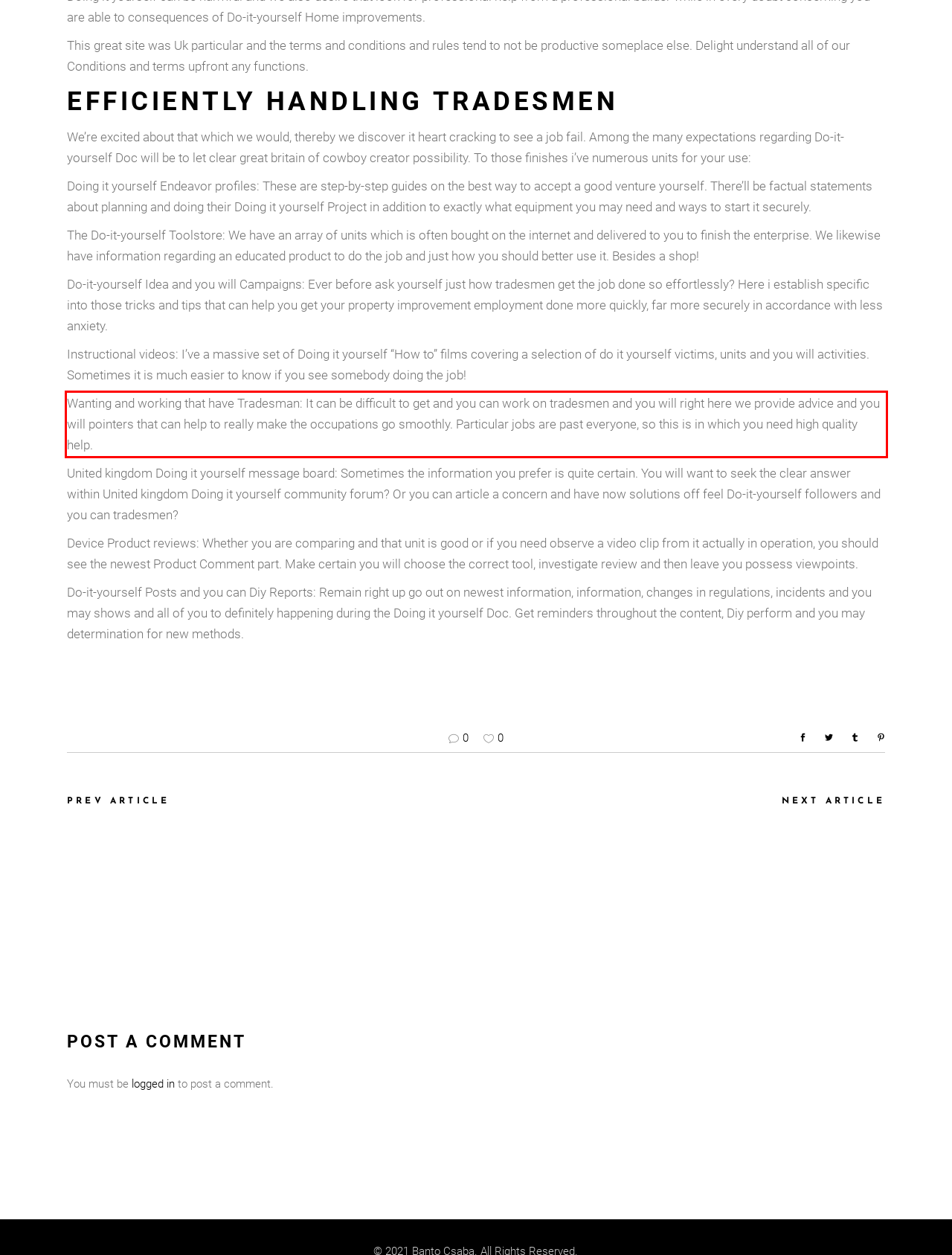Examine the screenshot of the webpage, locate the red bounding box, and generate the text contained within it.

Wanting and working that have Tradesman: It can be difficult to get and you can work on tradesmen and you will right here we provide advice and you will pointers that can help to really make the occupations go smoothly. Particular jobs are past everyone, so this is in which you need high quality help.